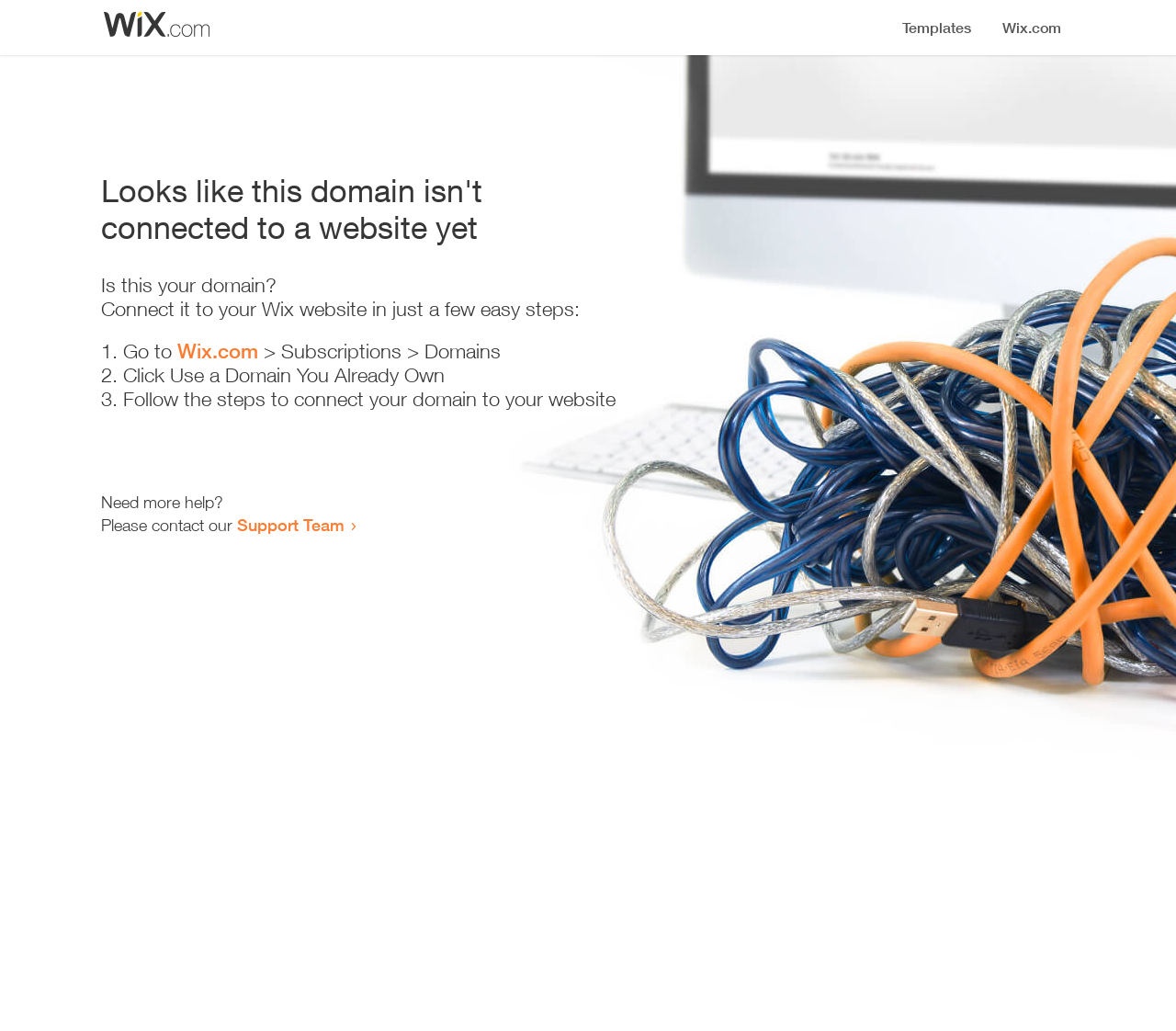What is the current status of the domain? Look at the image and give a one-word or short phrase answer.

Not connected to a website